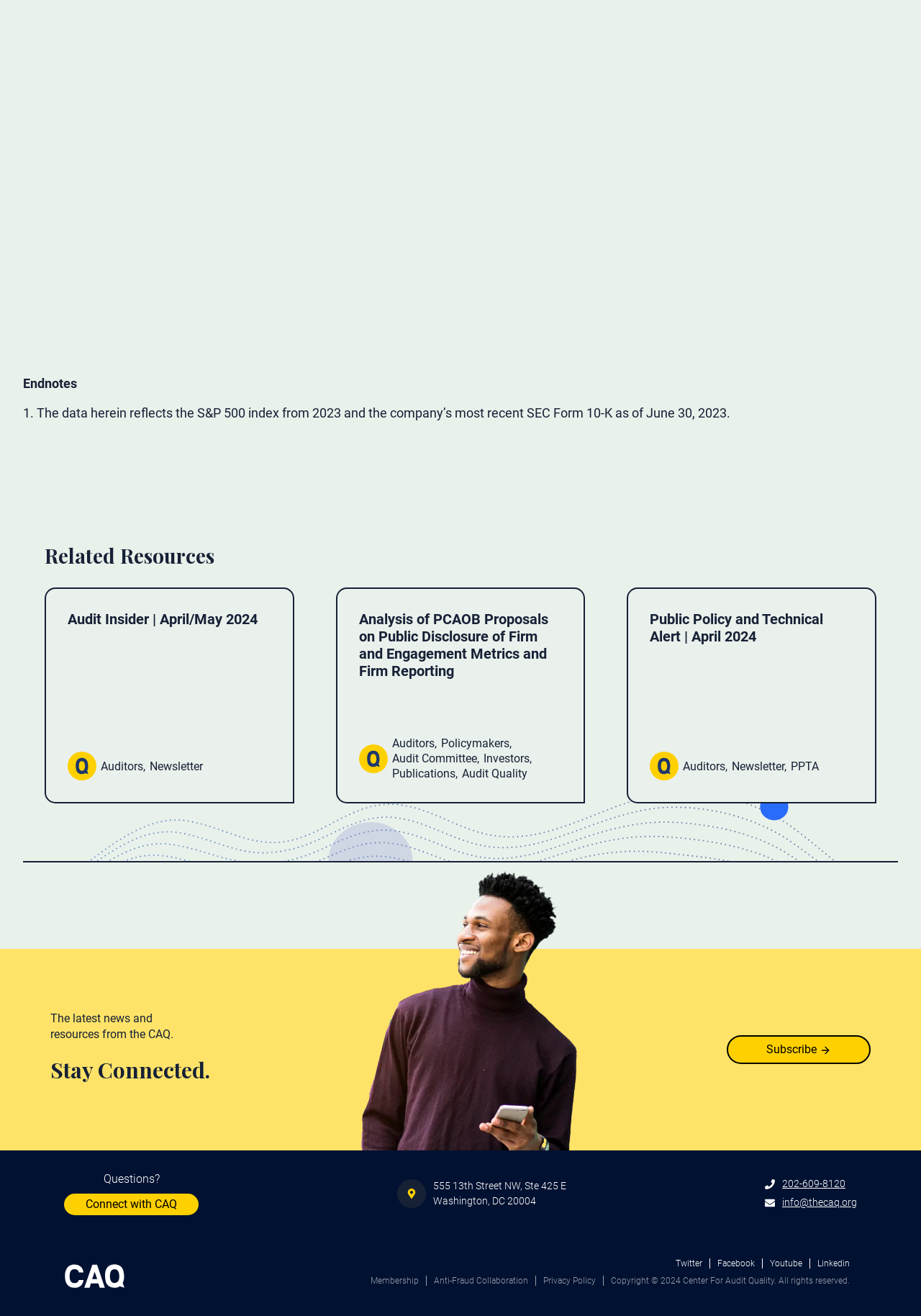Determine the bounding box coordinates of the UI element described by: "Linkedin".

[0.88, 0.956, 0.93, 0.964]